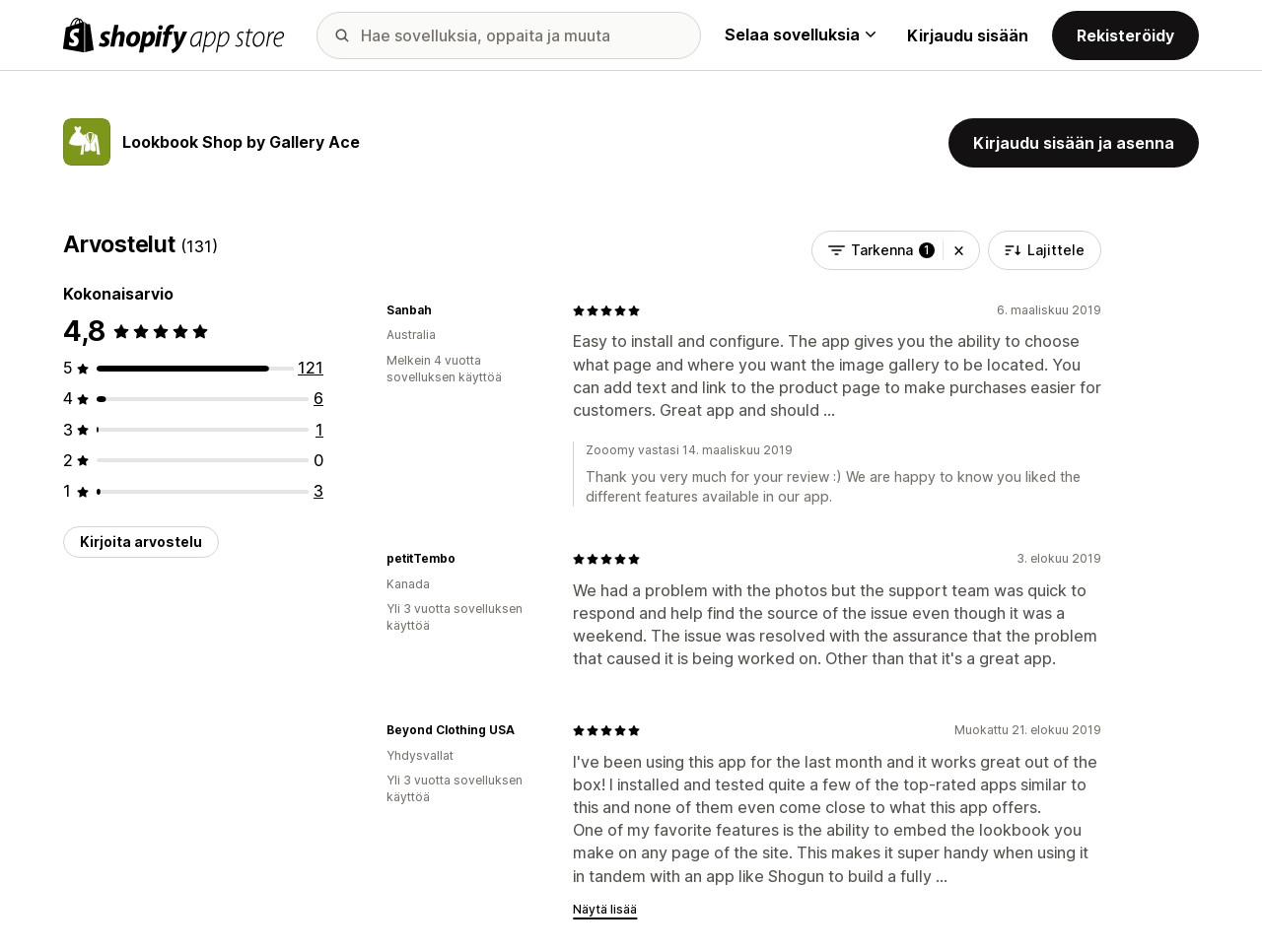Give a one-word or phrase response to the following question: What is the name of the app store?

Shopify App Store